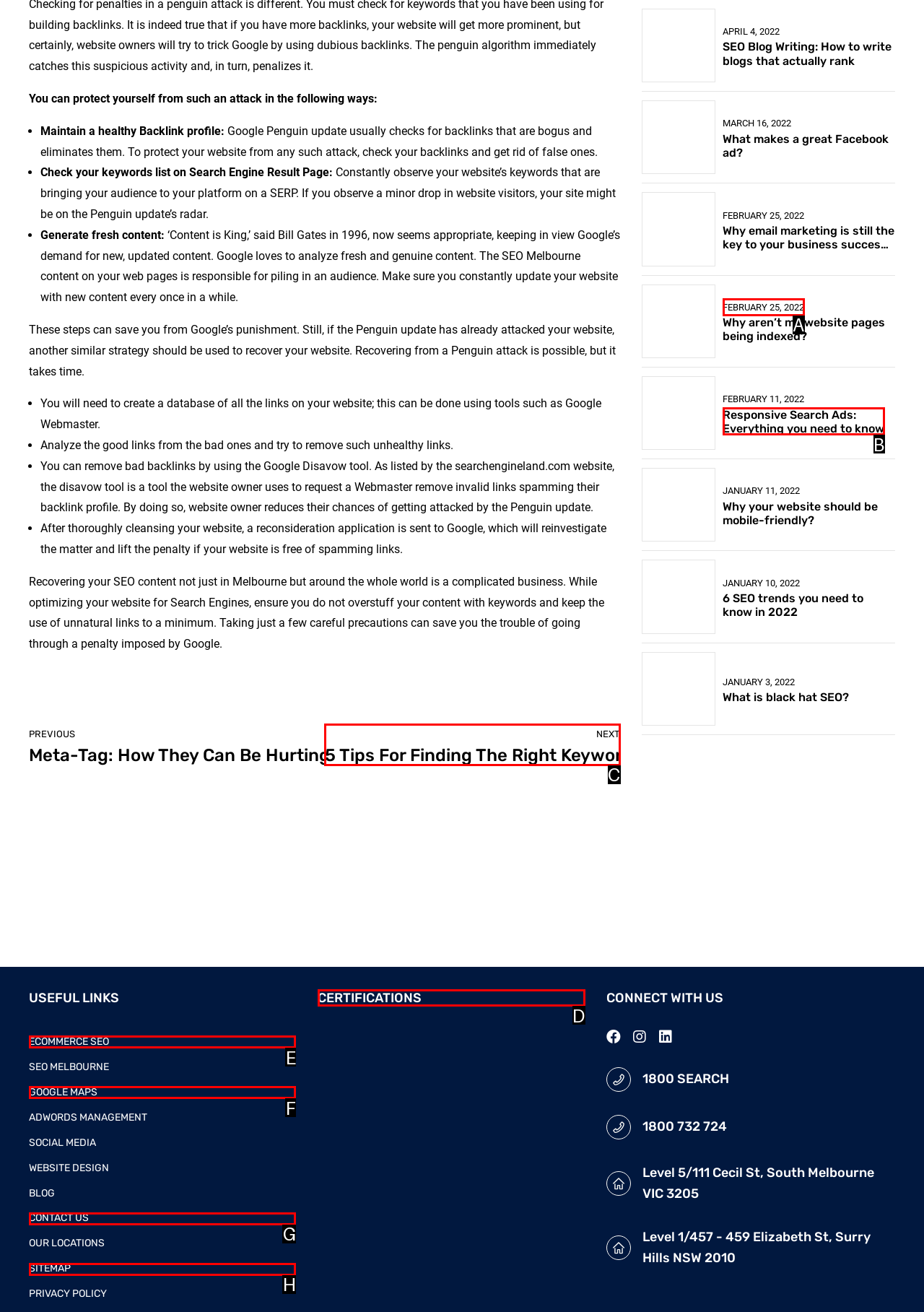Select the letter associated with the UI element you need to click to perform the following action: Check the 'CERTIFICATIONS' section
Reply with the correct letter from the options provided.

D